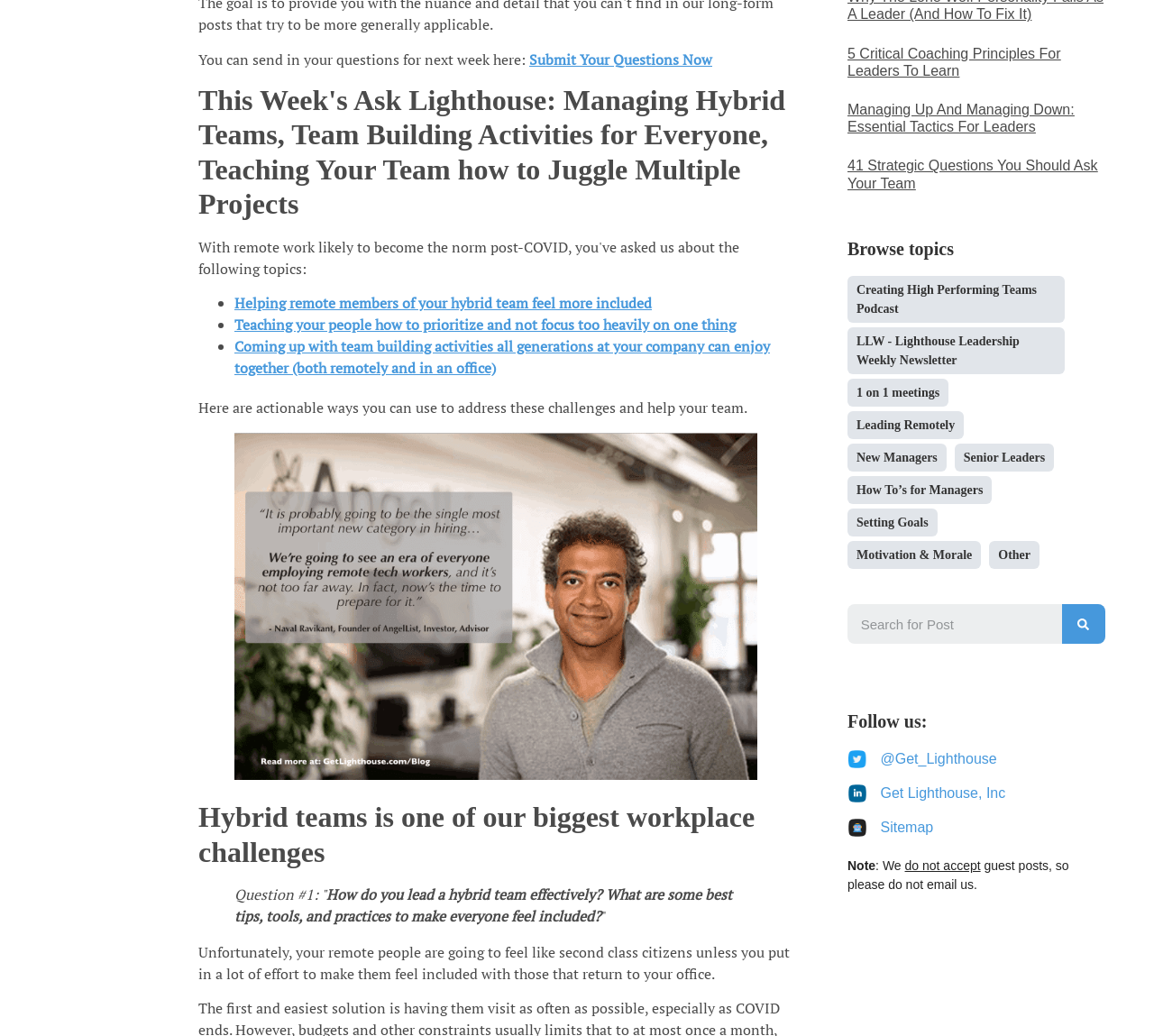Given the description How To’s for Managers, predict the bounding box coordinates of the UI element. Ensure the coordinates are in the format (top-left x, top-left y, bottom-right x, bottom-right y) and all values are between 0 and 1.

[0.734, 0.459, 0.86, 0.486]